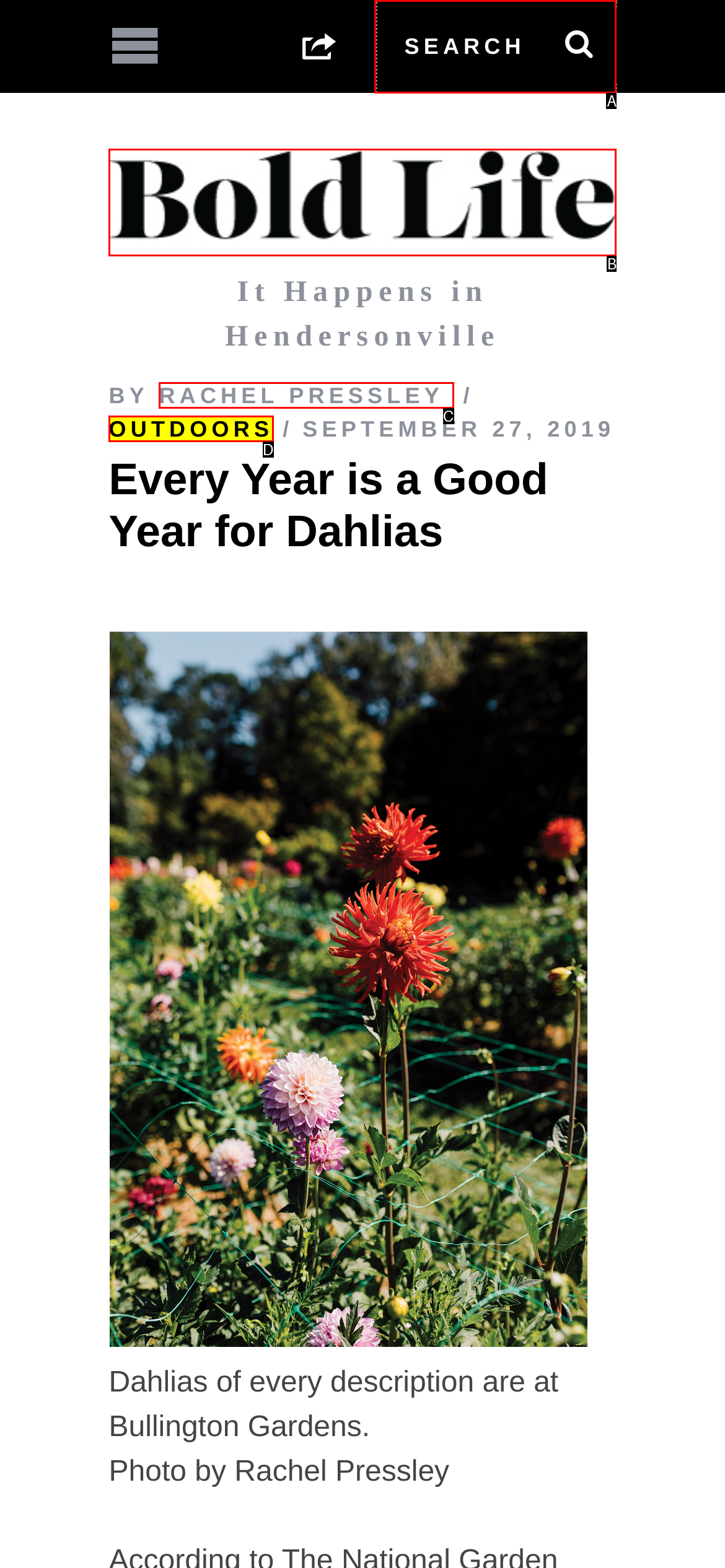Determine the HTML element that best matches this description: Outdoors from the given choices. Respond with the corresponding letter.

D